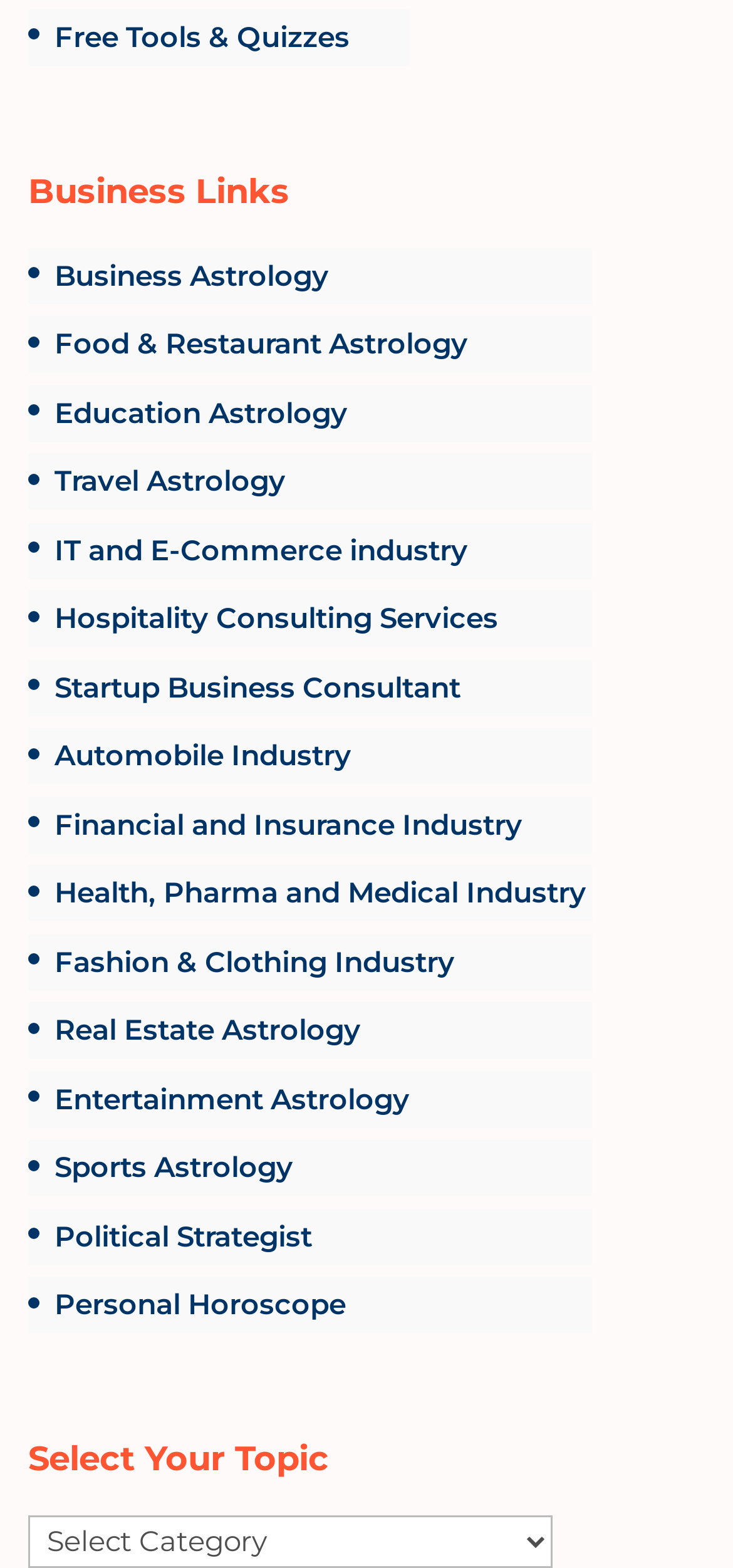Determine the bounding box for the described UI element: "Financial and Insurance Industry".

[0.074, 0.514, 0.713, 0.537]